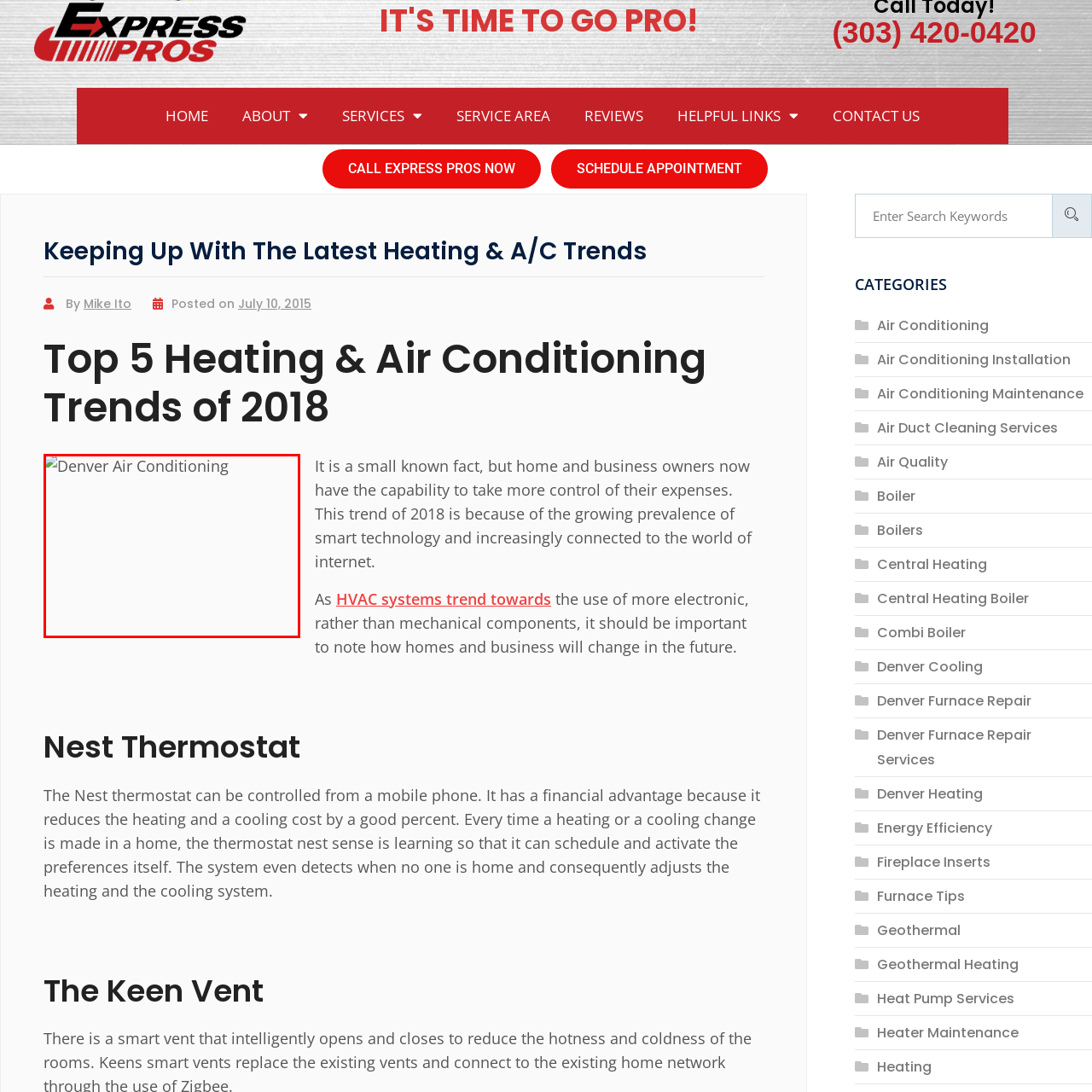Examine the contents within the red bounding box and respond with a single word or phrase: What is the purpose of the image?

To showcase modern technology or cooling solutions